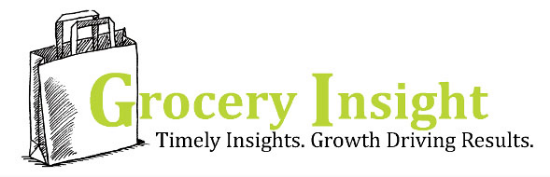What is the significance of the darker shade of 'Insight'?
Based on the screenshot, respond with a single word or phrase.

Depth and reliability